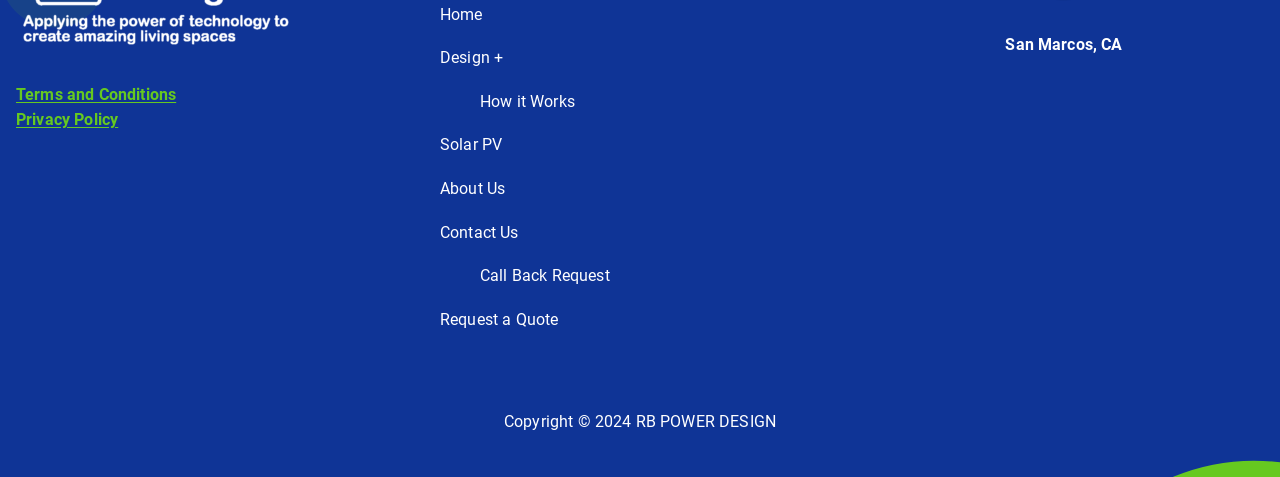Determine the bounding box coordinates in the format (top-left x, top-left y, bottom-right x, bottom-right y). Ensure all values are floating point numbers between 0 and 1. Identify the bounding box of the UI element described by: Call Back Request

[0.375, 0.552, 0.656, 0.605]